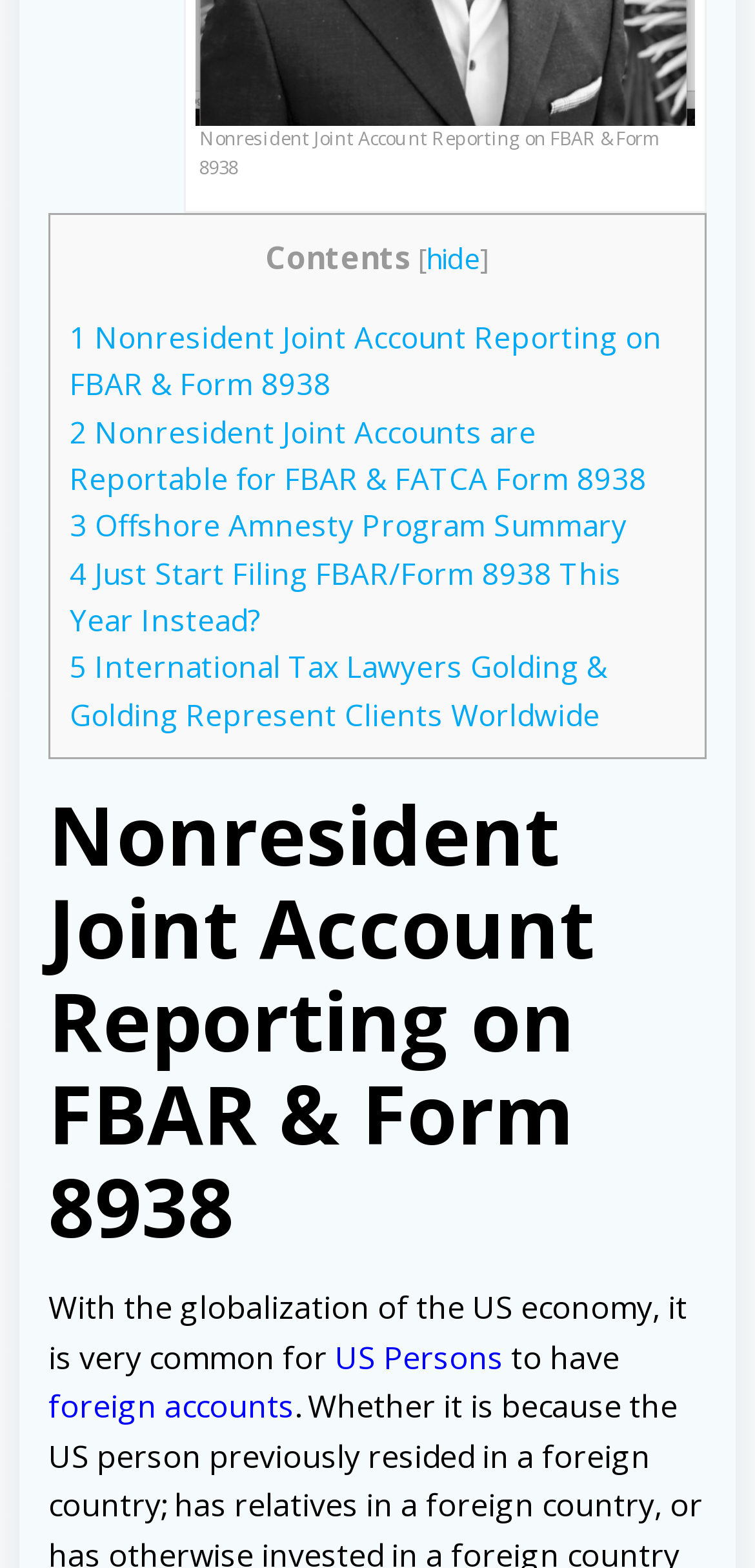Locate the bounding box coordinates of the element I should click to achieve the following instruction: "Click on 'foreign accounts'".

[0.064, 0.883, 0.39, 0.911]